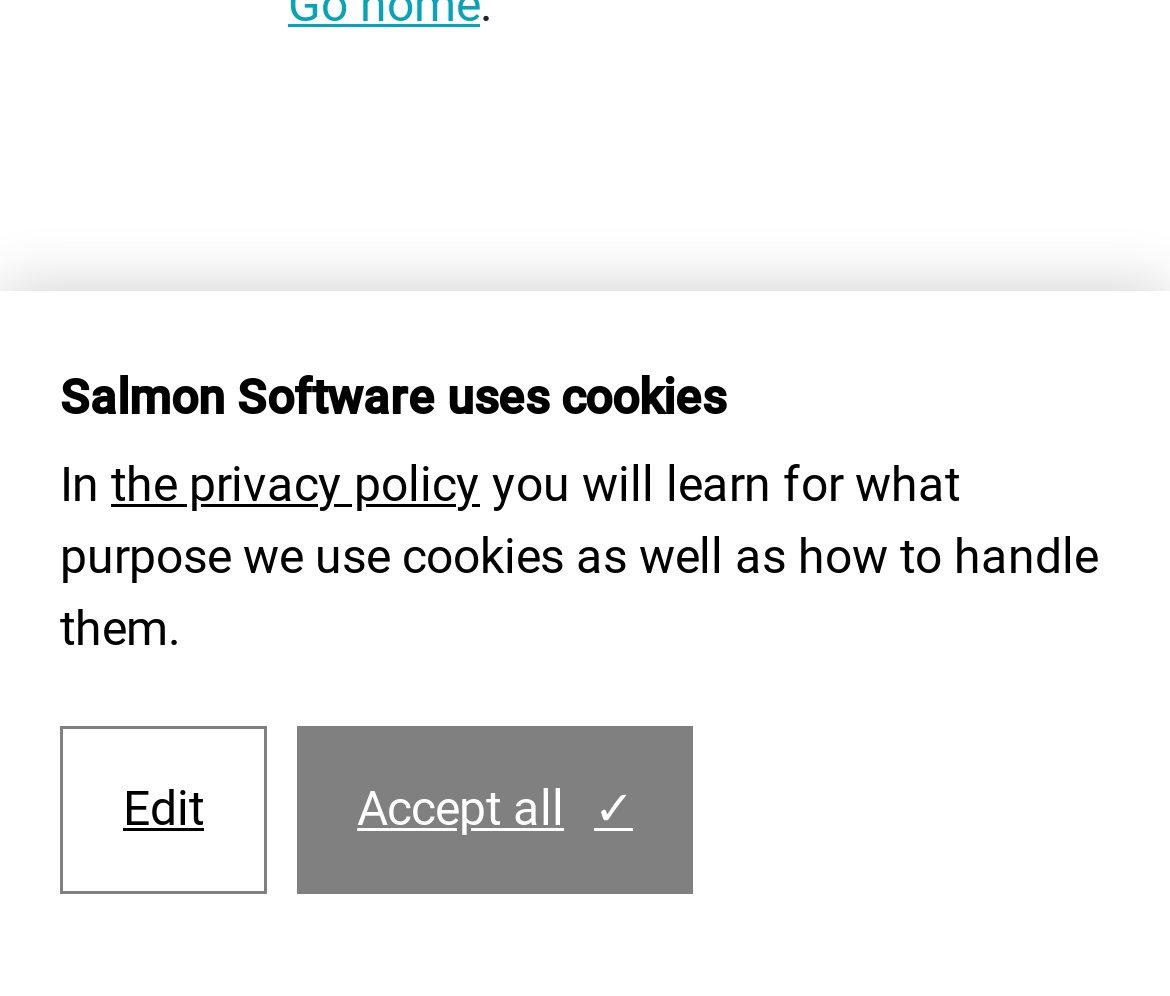Extract the bounding box coordinates for the UI element described as: "Accept all".

[0.254, 0.729, 0.592, 0.898]